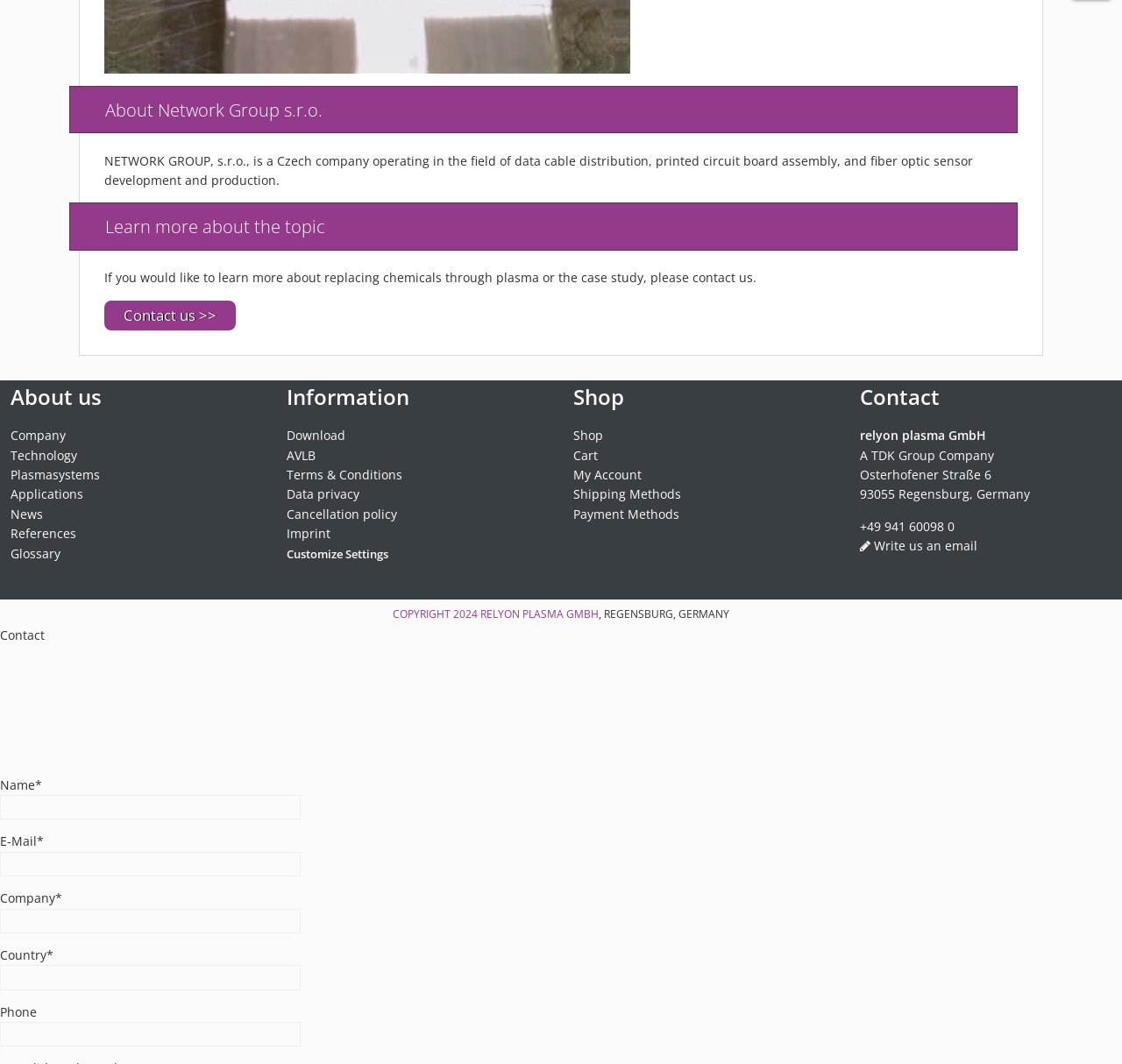Please identify the bounding box coordinates of the region to click in order to complete the task: "Click on 'Write us an email'". The coordinates must be four float numbers between 0 and 1, specified as [left, top, right, bottom].

[0.779, 0.505, 0.871, 0.521]